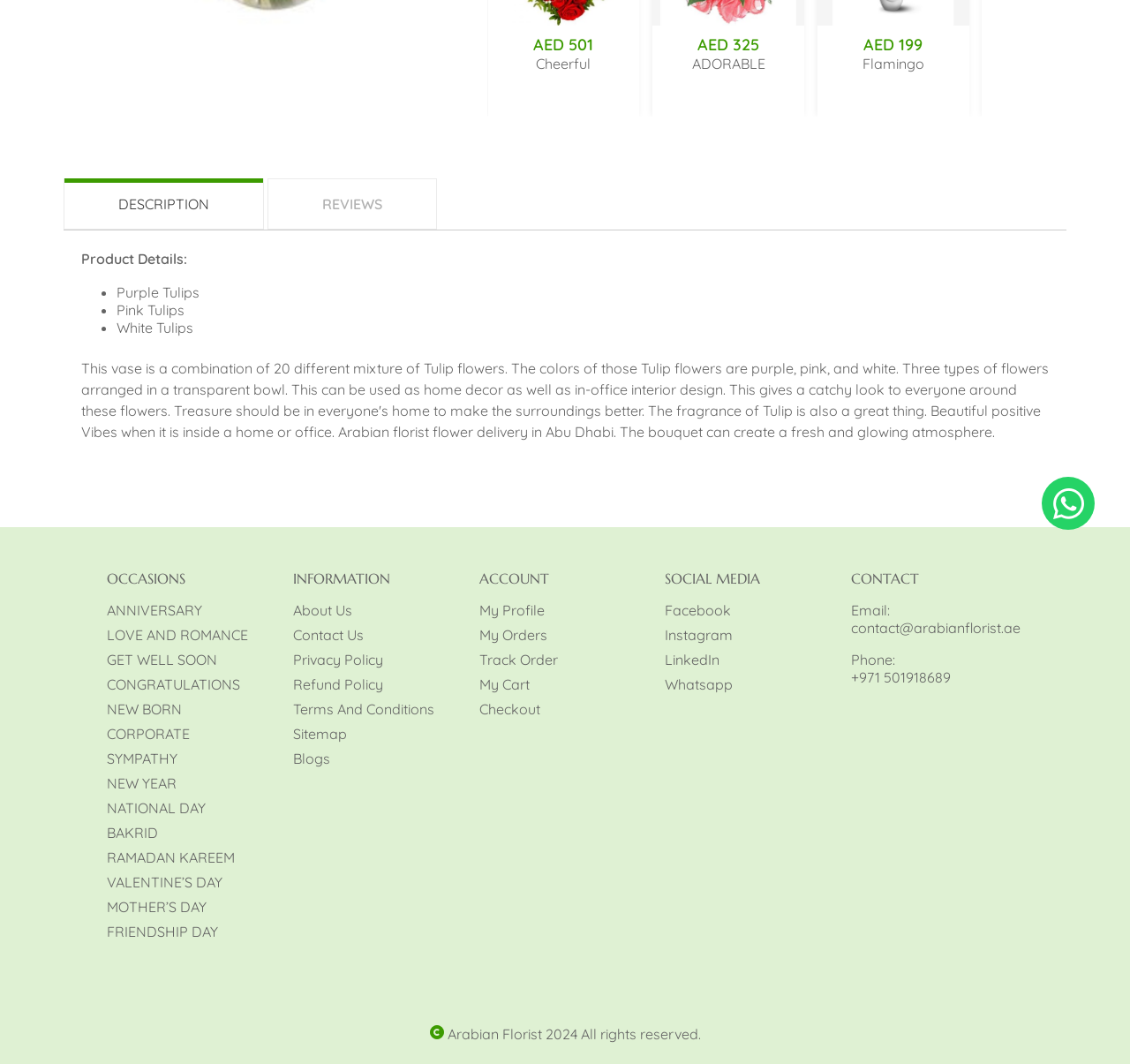Identify the bounding box of the UI element that matches this description: "Flamingo".

[0.286, 0.052, 0.42, 0.068]